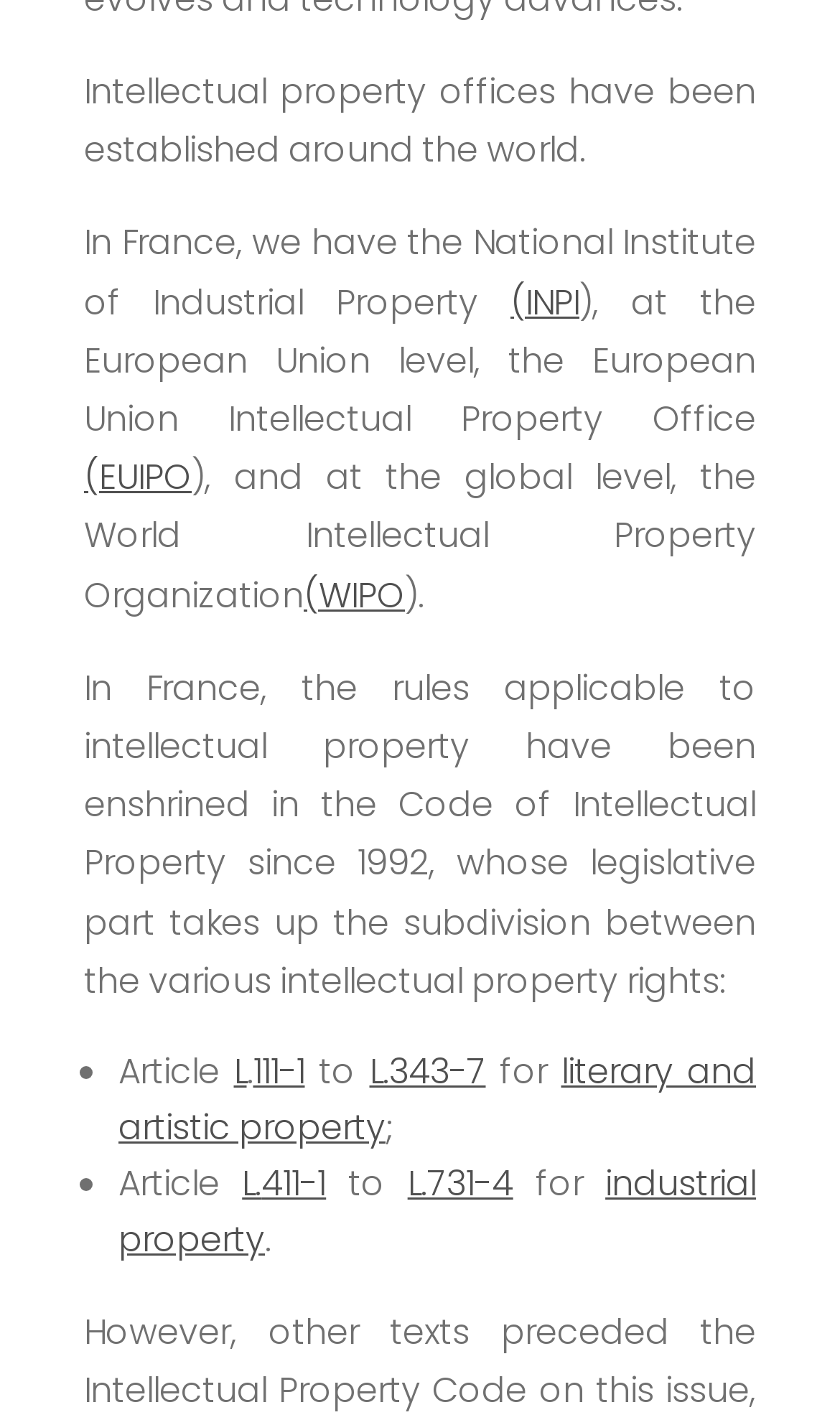Based on the description "eCommerce", find the bounding box of the specified UI element.

None